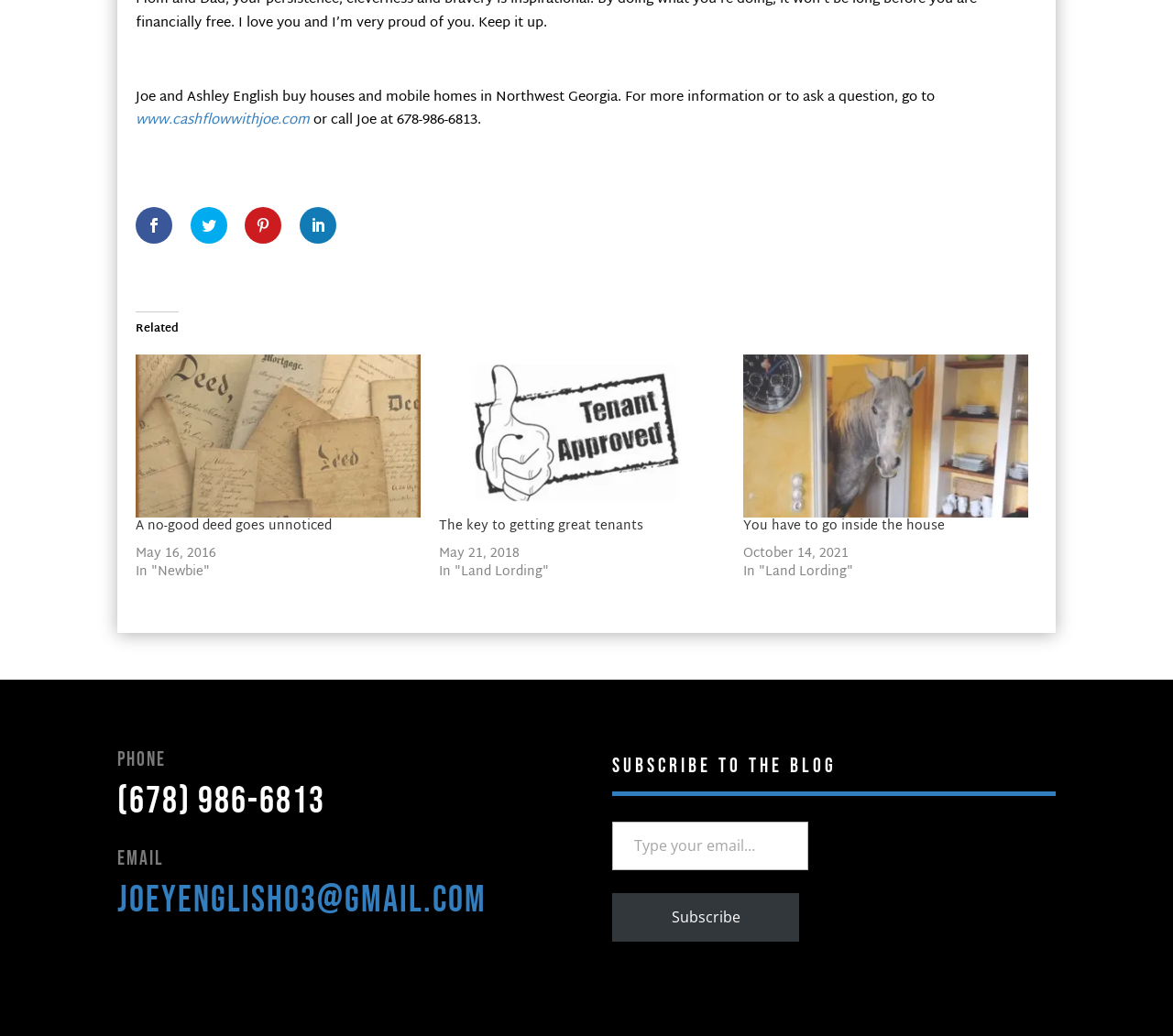Determine the bounding box for the UI element as described: "A no-good deed goes unnoticed". The coordinates should be represented as four float numbers between 0 and 1, formatted as [left, top, right, bottom].

[0.116, 0.497, 0.283, 0.519]